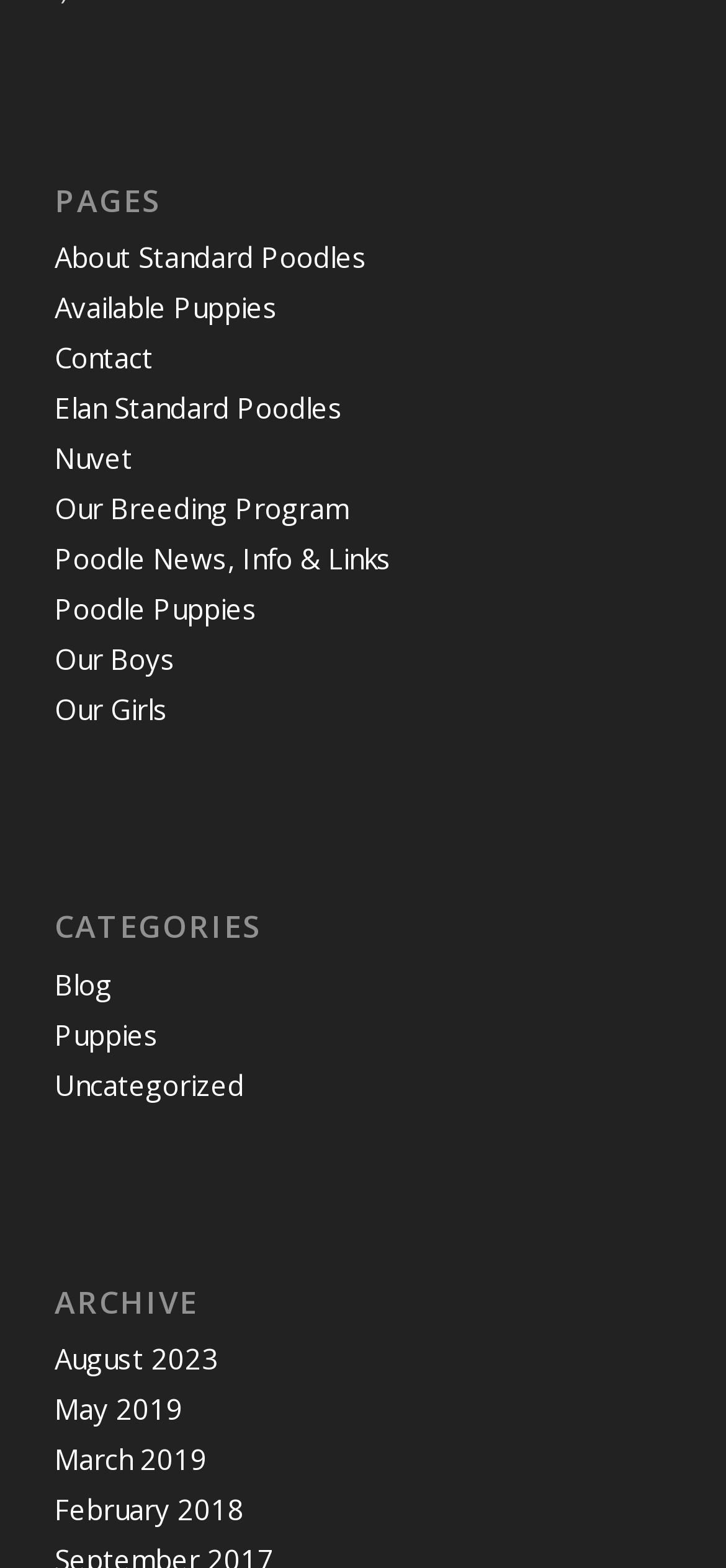Find the bounding box coordinates for the element that must be clicked to complete the instruction: "Contact the support team". The coordinates should be four float numbers between 0 and 1, indicated as [left, top, right, bottom].

None